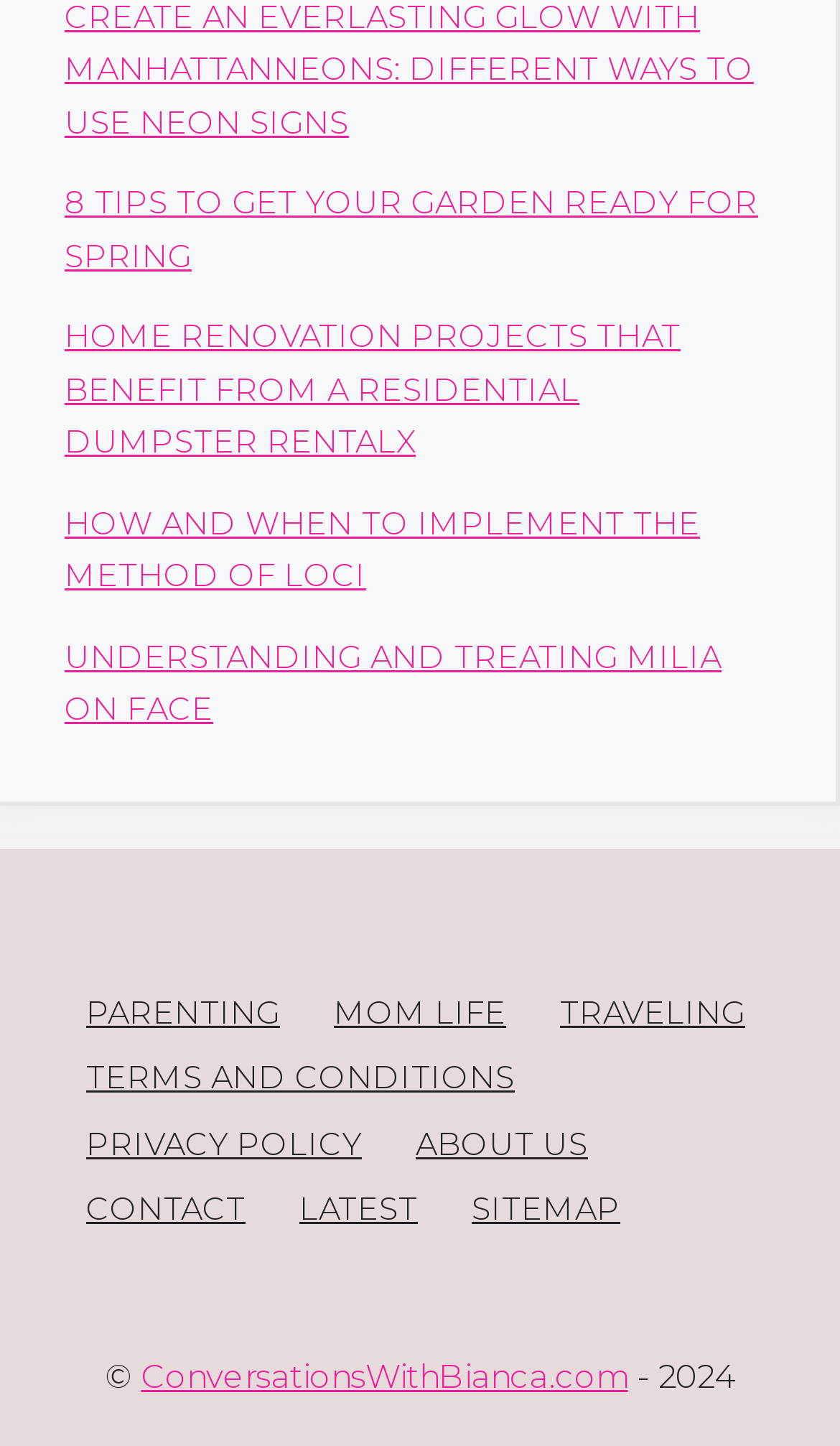Answer this question using a single word or a brief phrase:
What is the topic of the first link?

Garden